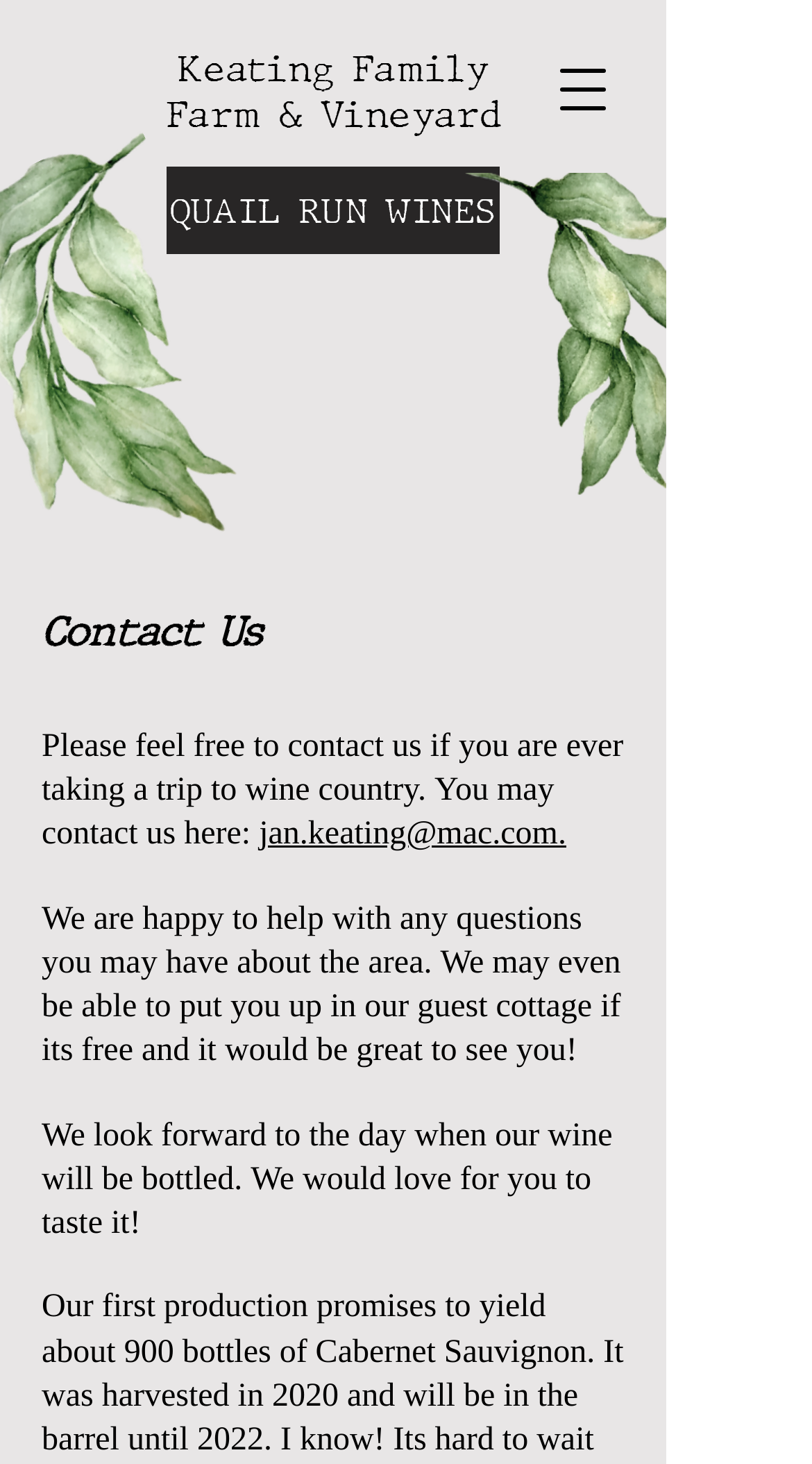Provide a thorough description of the webpage's content and layout.

The webpage is about Keating Vineyard, with a prominent heading "Keating Family Farm & Vineyard" located near the top left of the page. Below this heading, there is a link to "Keating Family Farm & Vineyard" and another link to "QUAIL RUN WINES" positioned to its right. 

To the right of these links, there is an image of leaves, taking up a significant portion of the page. 

On the top right of the page, there is a button to "Open navigation menu". 

The main content of the page is focused on the "Contact Us" section, which is located near the top center of the page. This section starts with a "Contact Us" title, followed by a brief introduction to contacting the vineyard. 

Below the introduction, there is a paragraph of text explaining that visitors can contact the vineyard for assistance with questions about the area, and even potentially stay in their guest cottage. 

Further down, there is a link to an email address, "jan.keating@mac.com.", and another paragraph of text expressing the vineyard's enthusiasm for sharing their wine with visitors in the future.